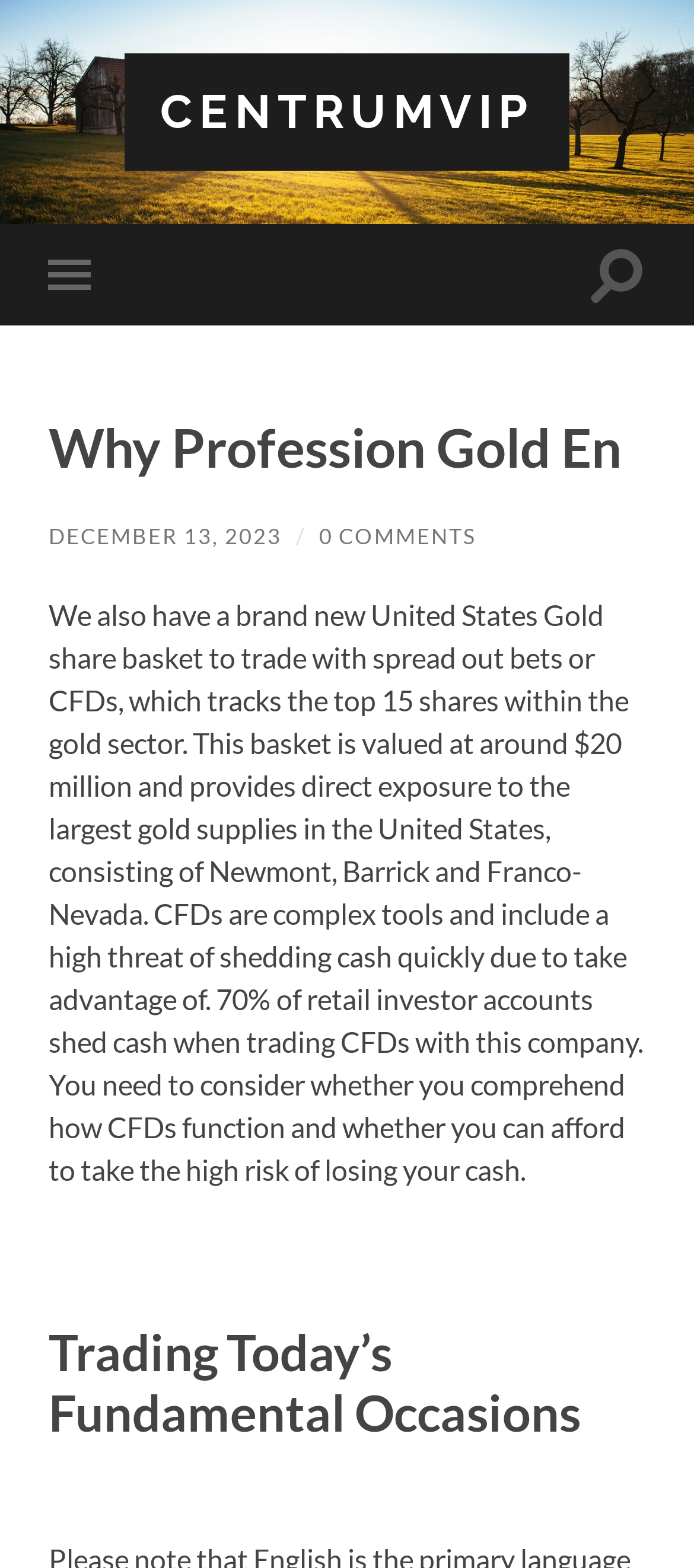Produce an elaborate caption capturing the essence of the webpage.

The webpage appears to be a financial news or trading platform, with a focus on gold shares. At the top left of the page, there is a link to "CENTRUMVIP" and two buttons, "Toggle mobile menu" and "Toggle search field", positioned side by side. Below these elements, there is a heading that reads "Why Profession Gold En".

To the right of the heading, there is a link to a date, "DECEMBER 13, 2023", followed by a forward slash and another link to "0 COMMENTS". Below these links, there is a block of text that describes a new United States Gold share basket, which tracks the top 15 shares within the gold sector. This text also includes a warning about the risks of trading CFDs.

Further down the page, there is another heading that reads "Trading Today’s Fundamental Occasions". The overall layout of the page suggests a focus on providing information and resources for traders and investors interested in gold shares.